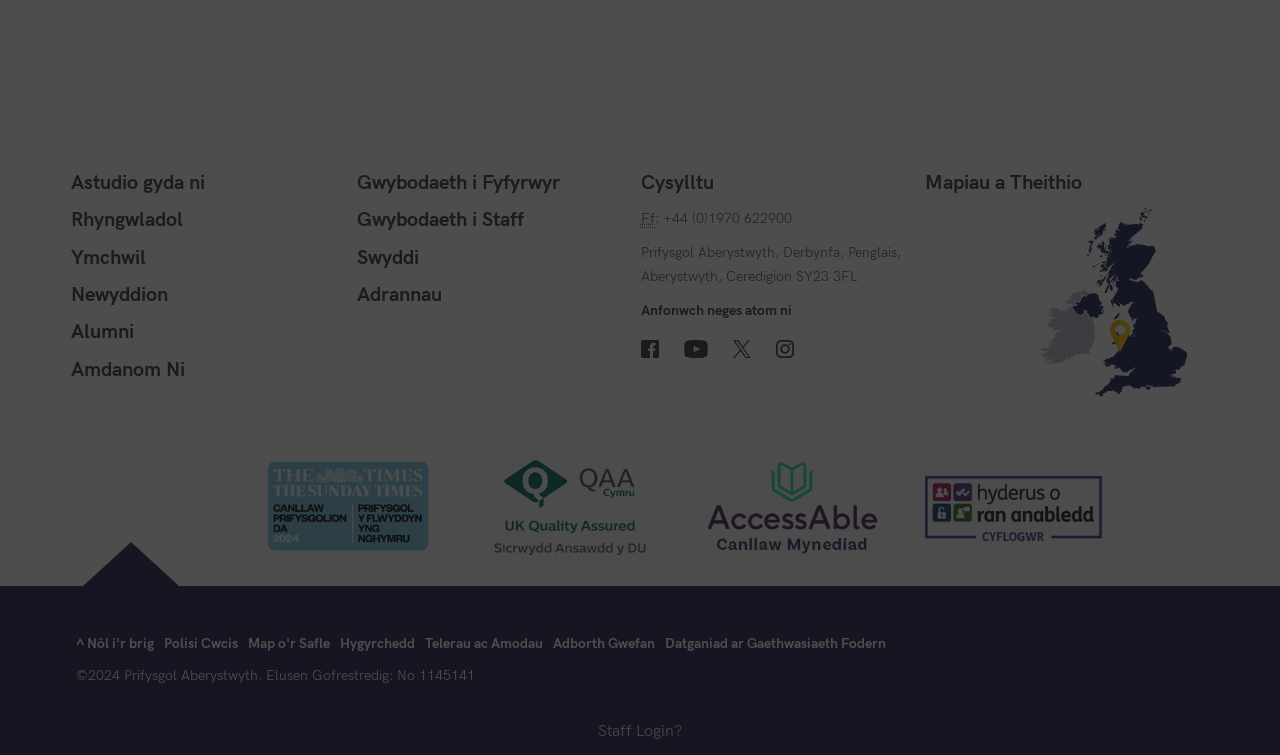Provide the bounding box coordinates of the area you need to click to execute the following instruction: "Click on the 'Astudio gyda ni' link".

[0.056, 0.224, 0.16, 0.256]